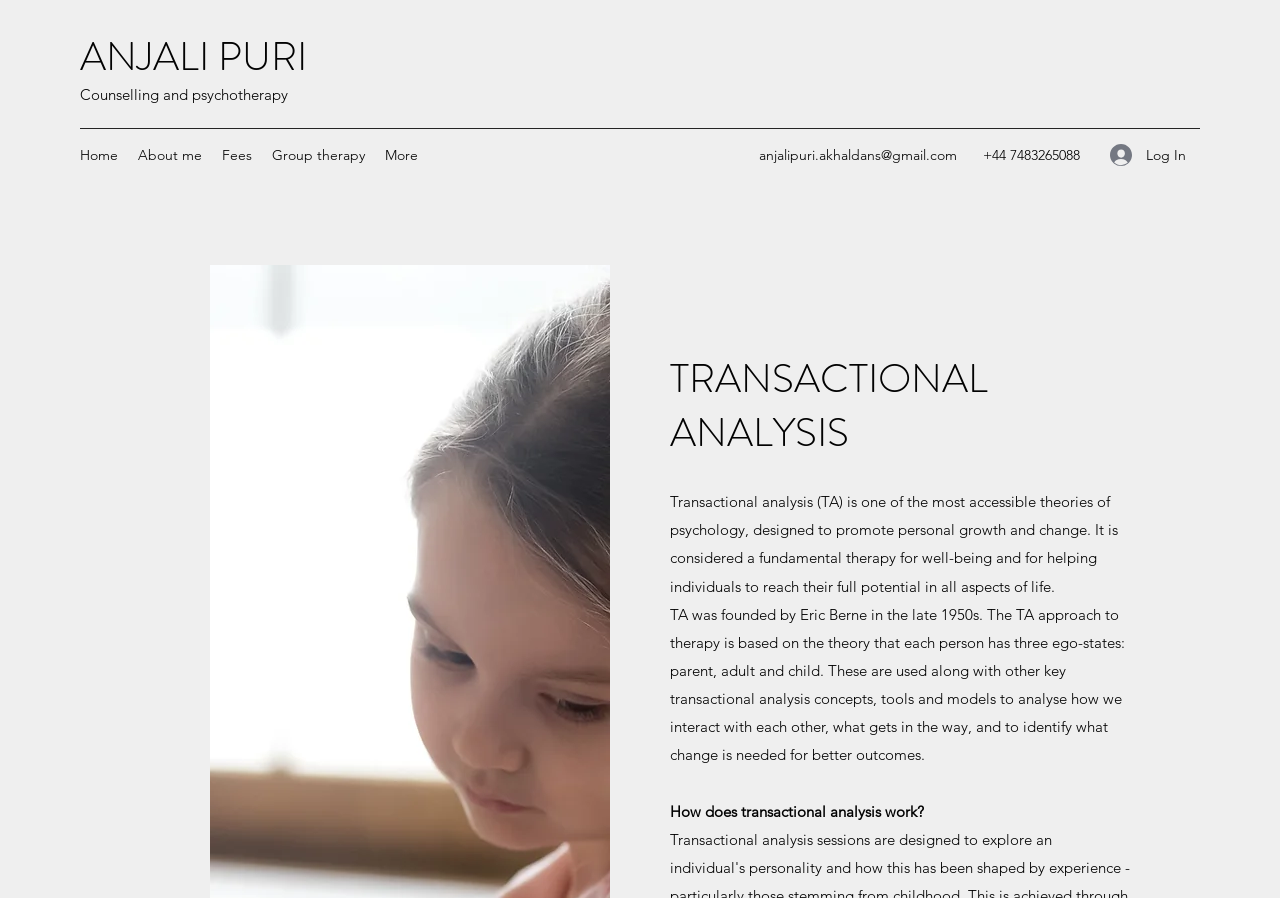What are the three ego-states in transactional analysis?
Please give a detailed and elaborate explanation in response to the question.

I found the text 'The TA approach to therapy is based on the theory that each person has three ego-states: parent, adult and child.' in the StaticText element, which suggests that the three ego-states in transactional analysis are parent, adult, and child.